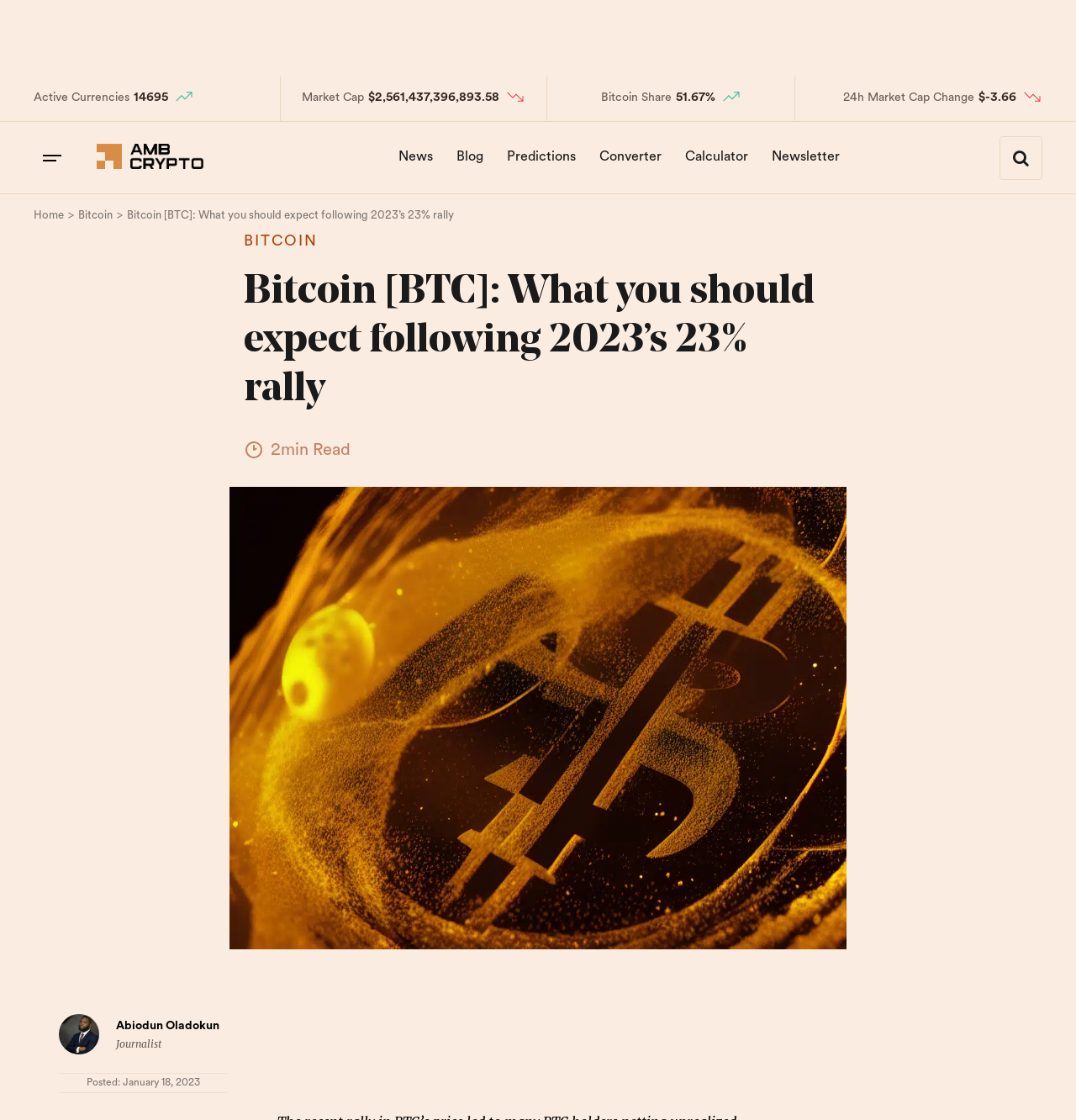Who is the author of the article?
From the details in the image, provide a complete and detailed answer to the question.

I found the answer by looking at the author's name and title section on the webpage, which displays the author's name as 'Abiodun Oladokun' and title as 'Journalist'.